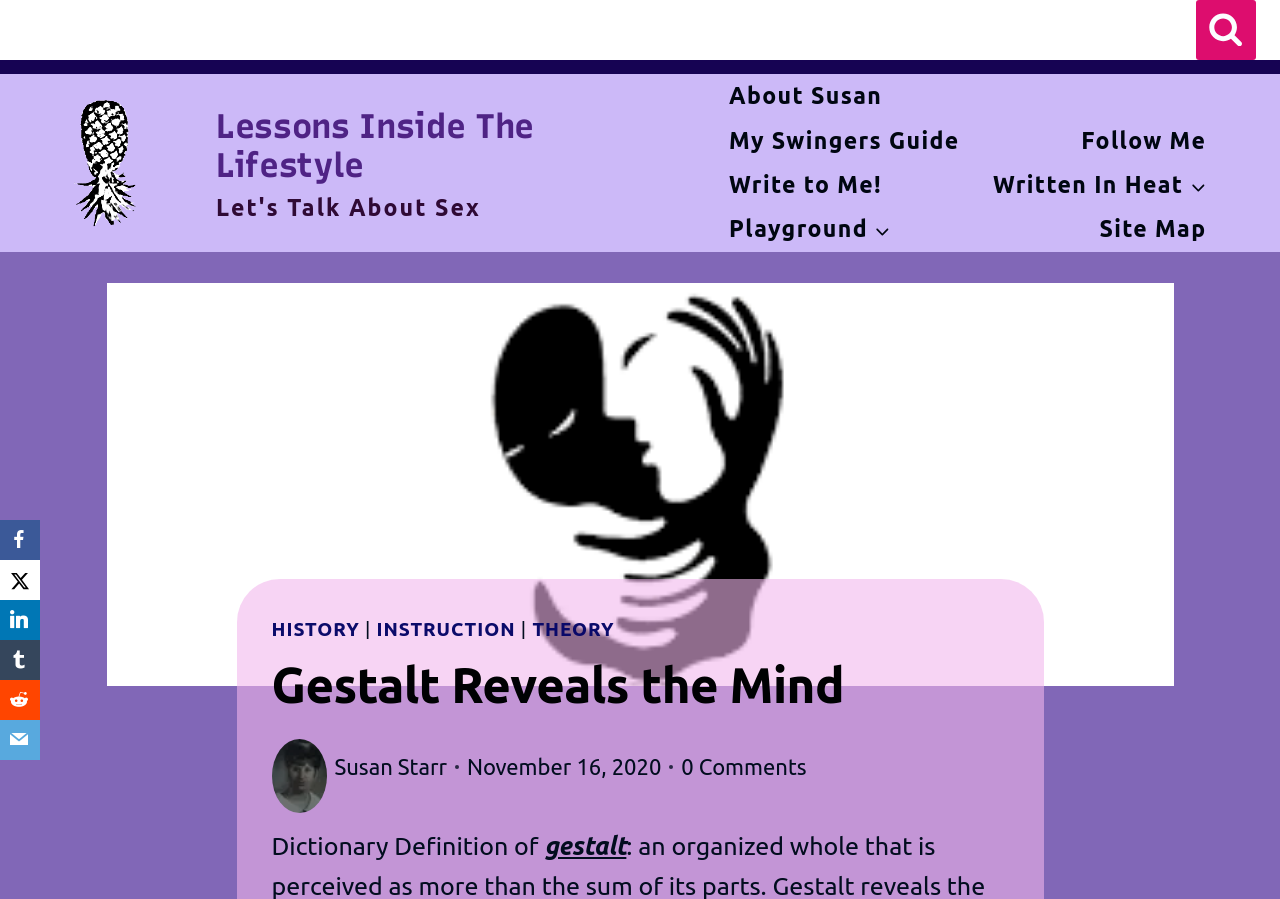Find the bounding box coordinates corresponding to the UI element with the description: "Write to Me!". The coordinates should be formatted as [left, top, right, bottom], with values as floats between 0 and 1.

[0.531, 0.181, 0.728, 0.231]